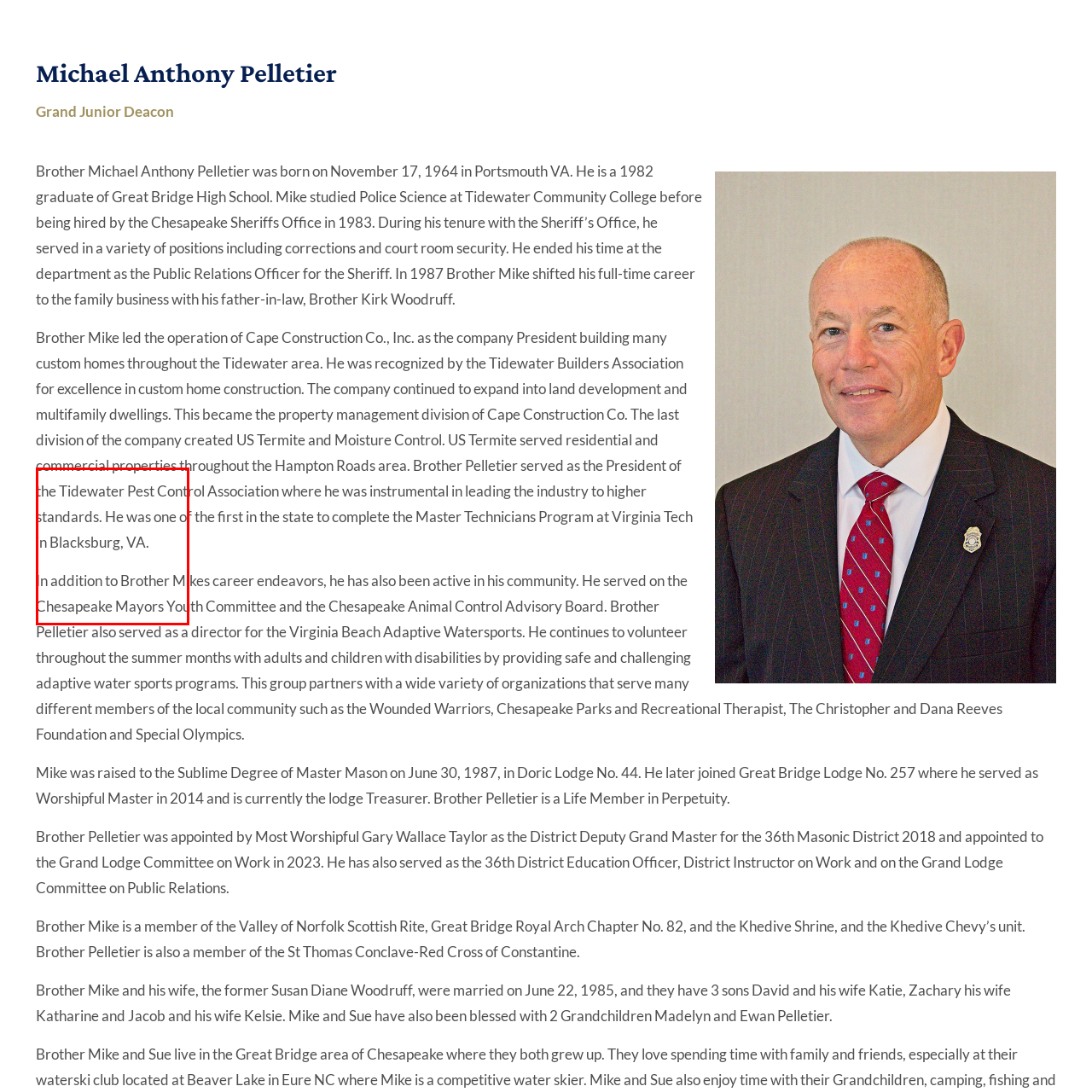Give a comprehensive description of the picture highlighted by the red border.

The image features Brother Michael Anthony Pelletier, a notable figure recognized for his contributions to both his profession and community. Brother Mike, who was born on November 17, 1964, in Portsmouth, Virginia, has had an impactful career in law enforcement and the construction industry. He graduated from Great Bridge High School in 1982 and pursued Police Science at Tidewater Community College, eventually joining the Chesapeake Sheriff's Office in 1983, where he held various roles, including Public Relations Officer.

In the construction sector, he led Cape Construction Co., Inc. as President, earning recognition from the Tidewater Builders Association for excellence. Brother Pelletier also played an instrumental role in expanding the company into property management and pest control services, significantly contributing to the local economy and community standards.

Beyond his professional achievements, he actively engaged in community service, including positions on the Chesapeake Mayor's Youth Committee and the Chesapeake Animal Control Advisory Board. He is dedicated to volunteering for adaptive water sports programs, aiding individuals with disabilities and supporting organizations like the Wounded Warriors and Special Olympics.

Brother Pelletier is a proud Mason, having been raised to the Sublime Degree of Master Mason in 1987, and has held various leadership roles within the Masonic community. He balances his civic duties and family life with his wife Susan and their three sons, highlighting a life dedicated to service, excellence, and community support.